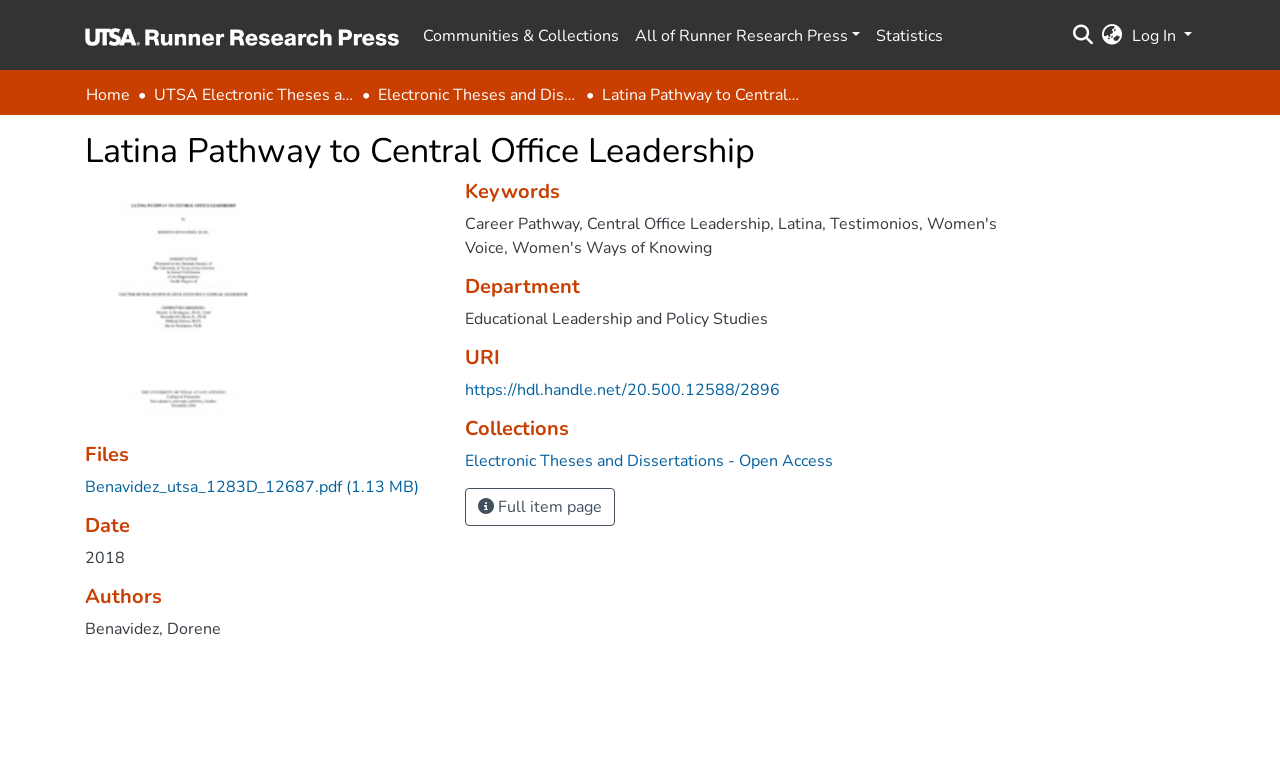Provide an in-depth caption for the elements present on the webpage.

The webpage is about the "Latina Pathway to Central Office Leadership" and appears to be a repository or academic database page. At the top, there is a main navigation bar with several links, including a repository logo, "Communities & Collections", "Statistics", and a search bar with a submit button. To the right of the search bar, there are buttons for language switching and logging in.

Below the navigation bar, there is a breadcrumb navigation section with links to "Home", "UTSA Electronic Theses and Dissertations", and "Electronic Theses and Dissertations - Open Access". The title "Latina Pathway to Central Office Leadership" is displayed prominently in this section.

The main content of the page is divided into several sections. The first section has a heading "Latina Pathway to Central Office Leadership" and lists a file, "Benavidez_utsa_1283D_12687.pdf", with a size of 1.13 MB. Below this, there are sections for "Date", "Authors", and "Keywords", which display the relevant information for the file, including the date "2018", the author "Benavidez, Dorene", and keywords such as "Career Pathway", "Central Office Leadership", "Latina", and "Testimonios".

Further down the page, there are sections for "Department", "URI", and "Collections", which provide additional metadata about the file, including the department "Educational Leadership and Policy Studies", a URI link, and a collection link to "Electronic Theses and Dissertations - Open Access". Finally, there is a button to view the full item page.